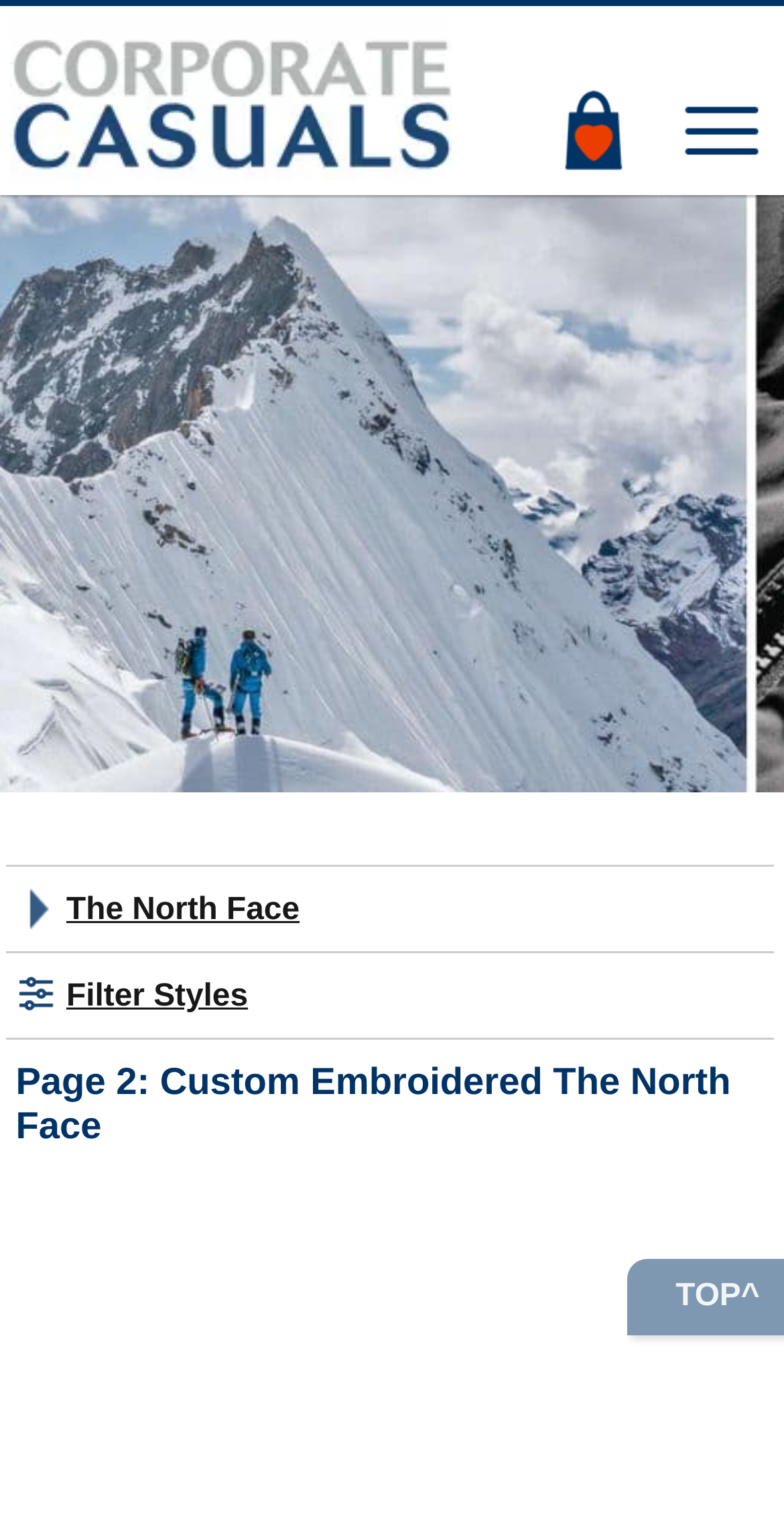What is the title or heading displayed on the webpage?

Page 2: Custom Embroidered The North Face